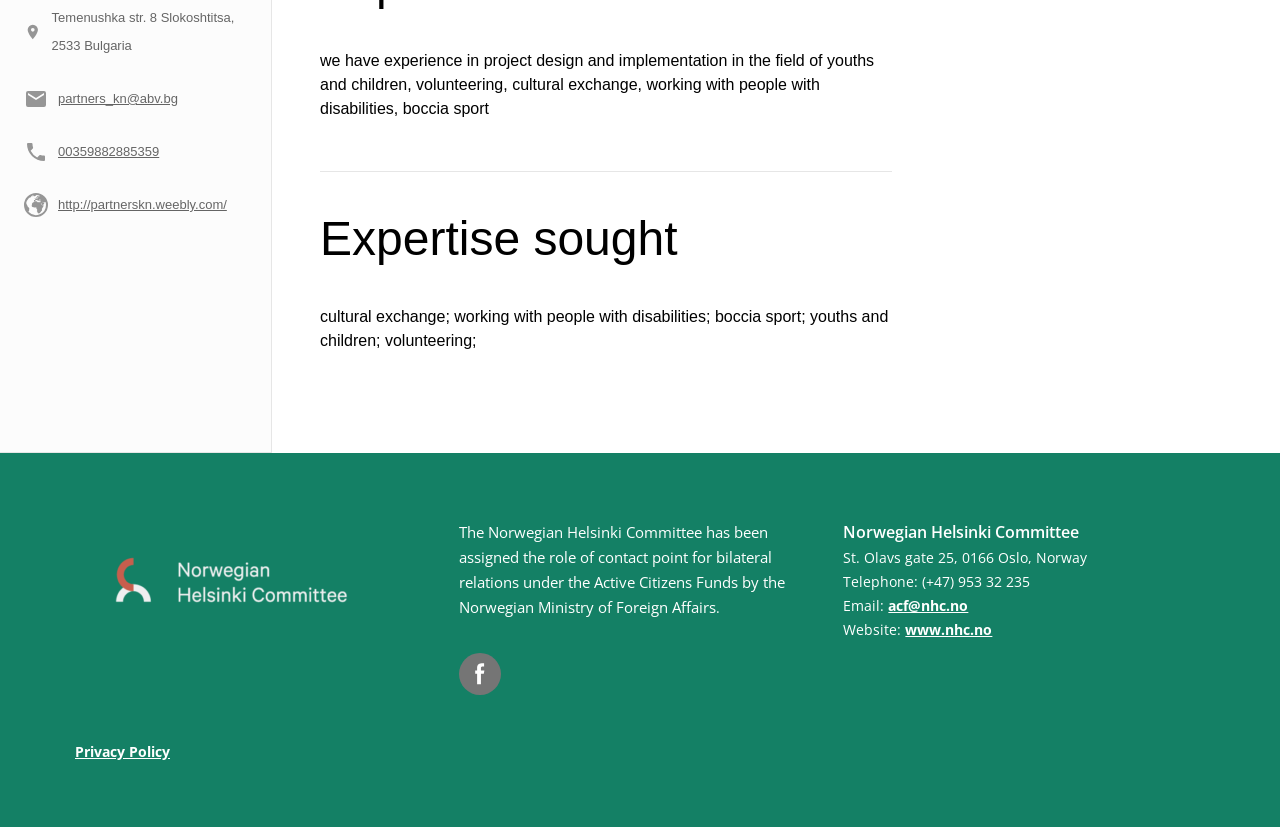Given the webpage screenshot and the description, determine the bounding box coordinates (top-left x, top-left y, bottom-right x, bottom-right y) that define the location of the UI element matching this description: Privacy Policy

[0.059, 0.897, 0.133, 0.92]